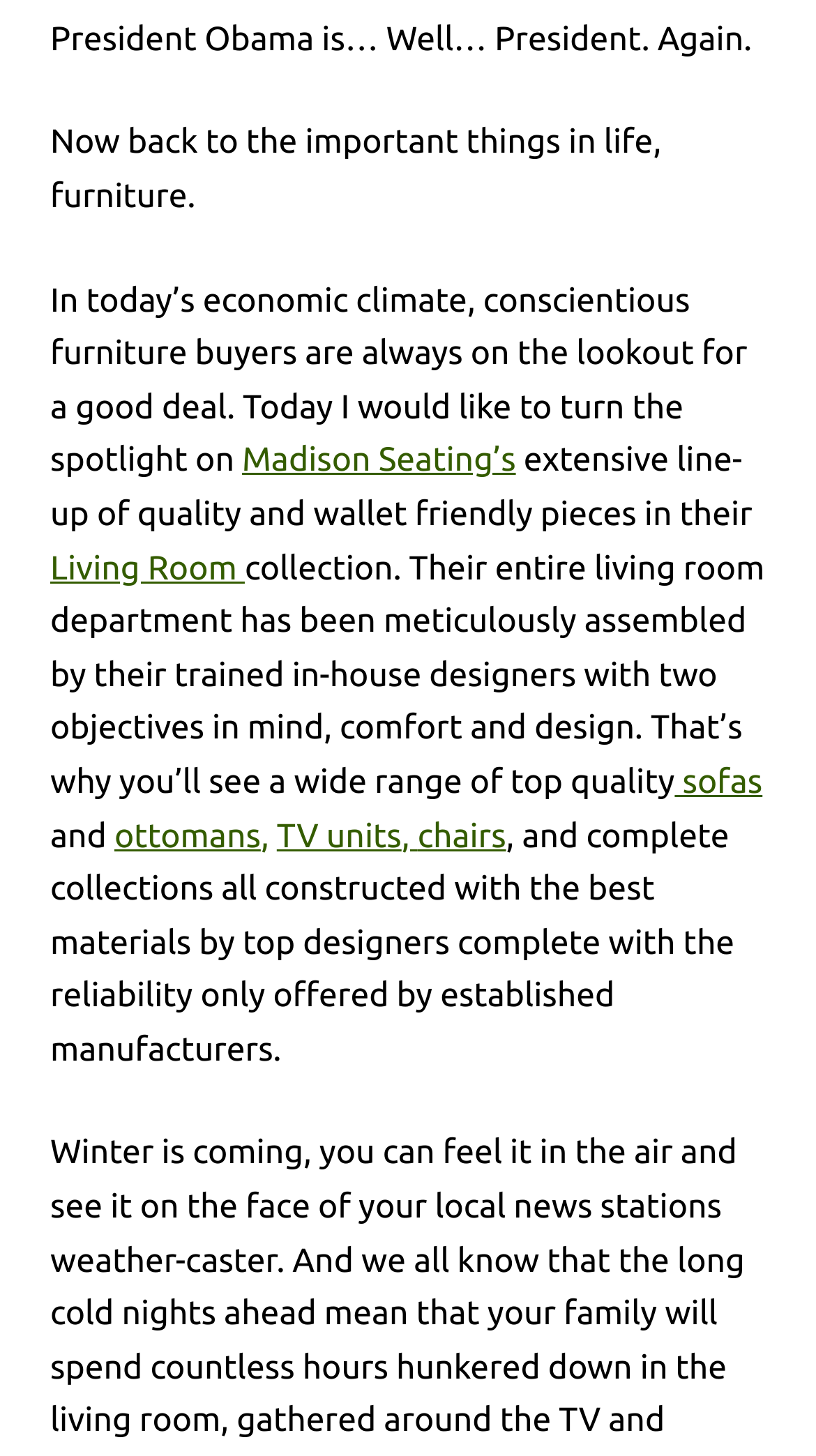Identify the bounding box coordinates of the clickable region necessary to fulfill the following instruction: "Browse TV units". The bounding box coordinates should be four float numbers between 0 and 1, i.e., [left, top, right, bottom].

[0.339, 0.561, 0.492, 0.587]